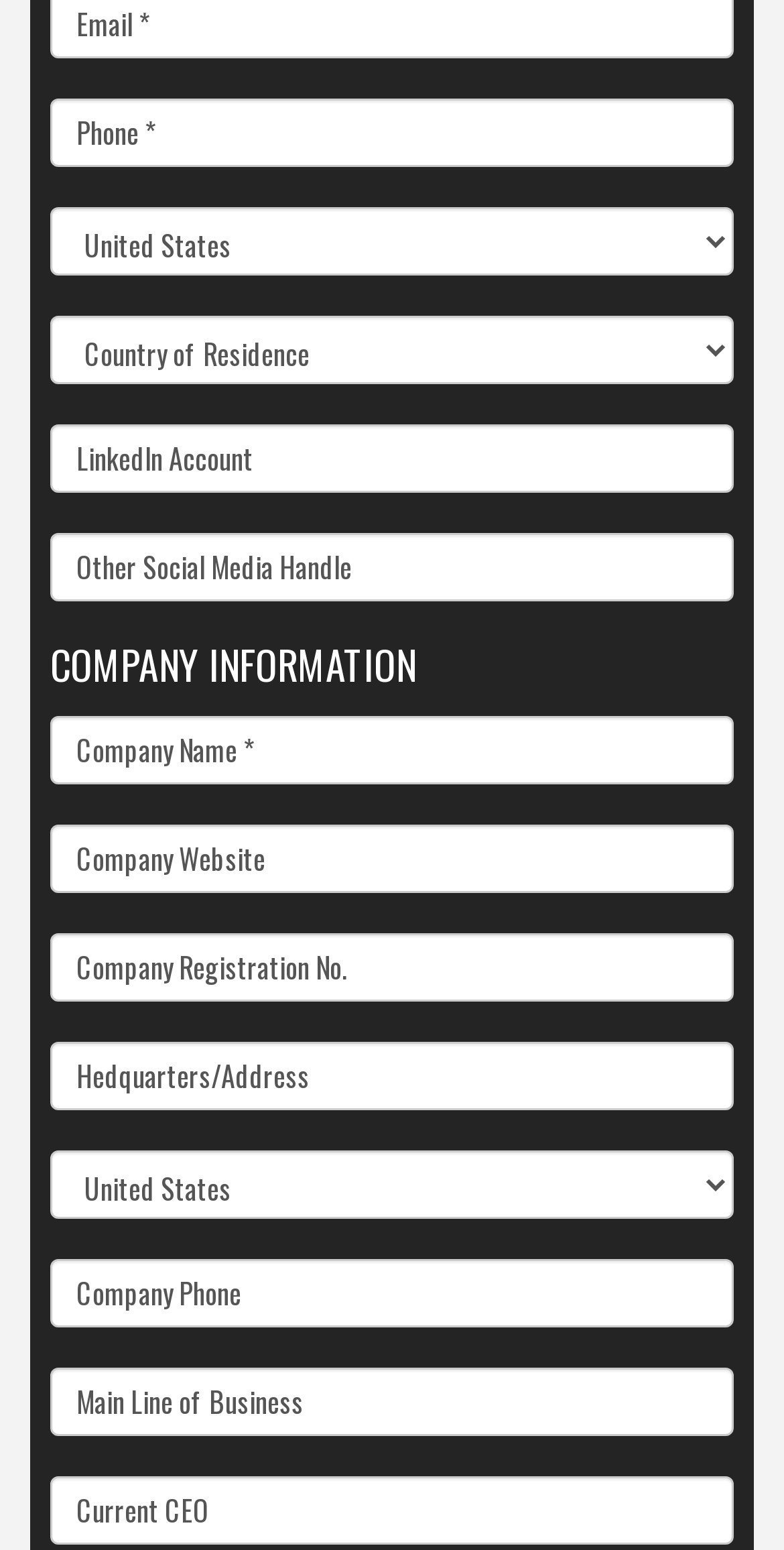Please locate the bounding box coordinates of the region I need to click to follow this instruction: "Call the center".

None